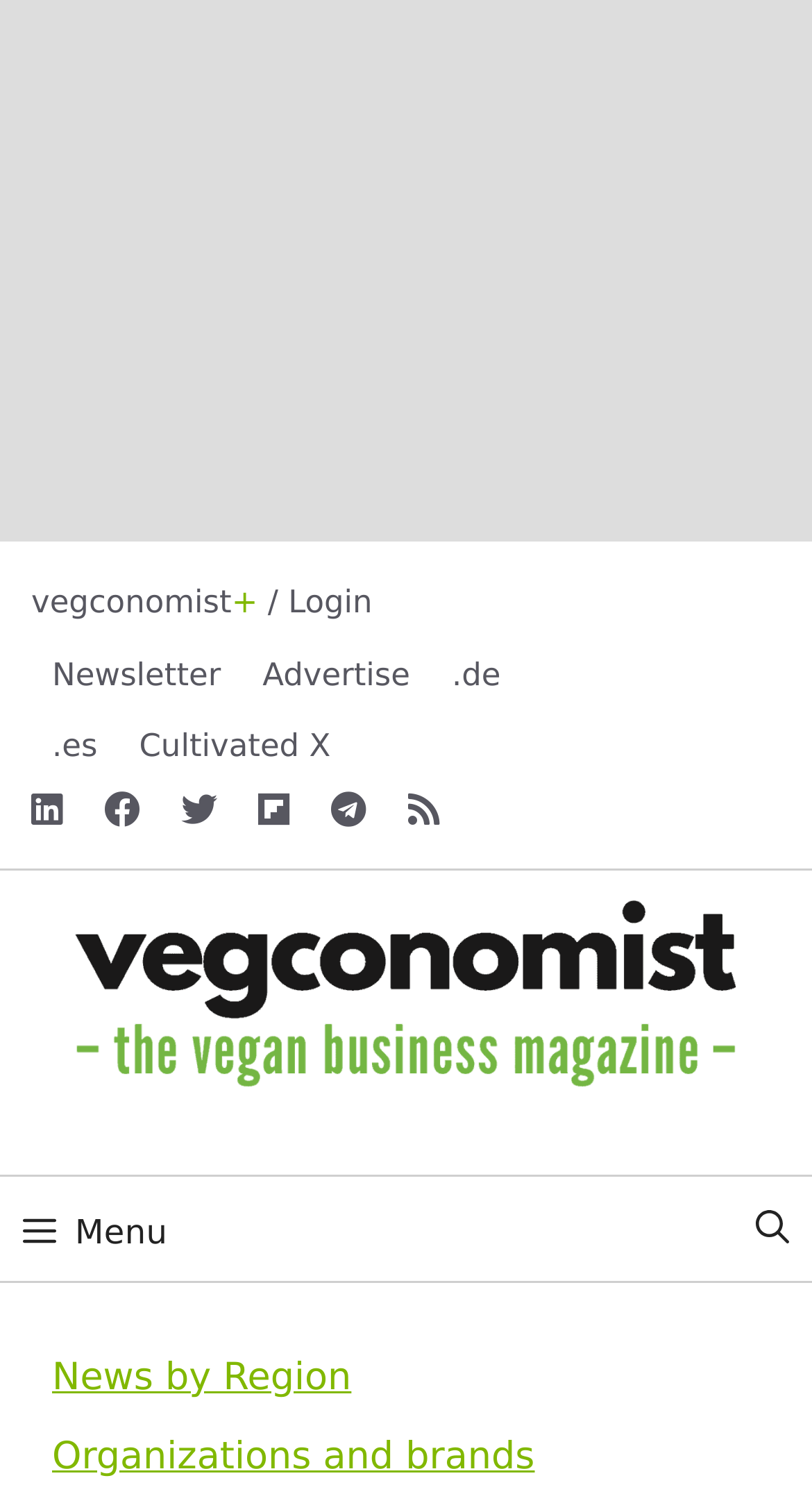Reply to the question below using a single word or brief phrase:
What is the name of the vegan business magazine?

vegconomist